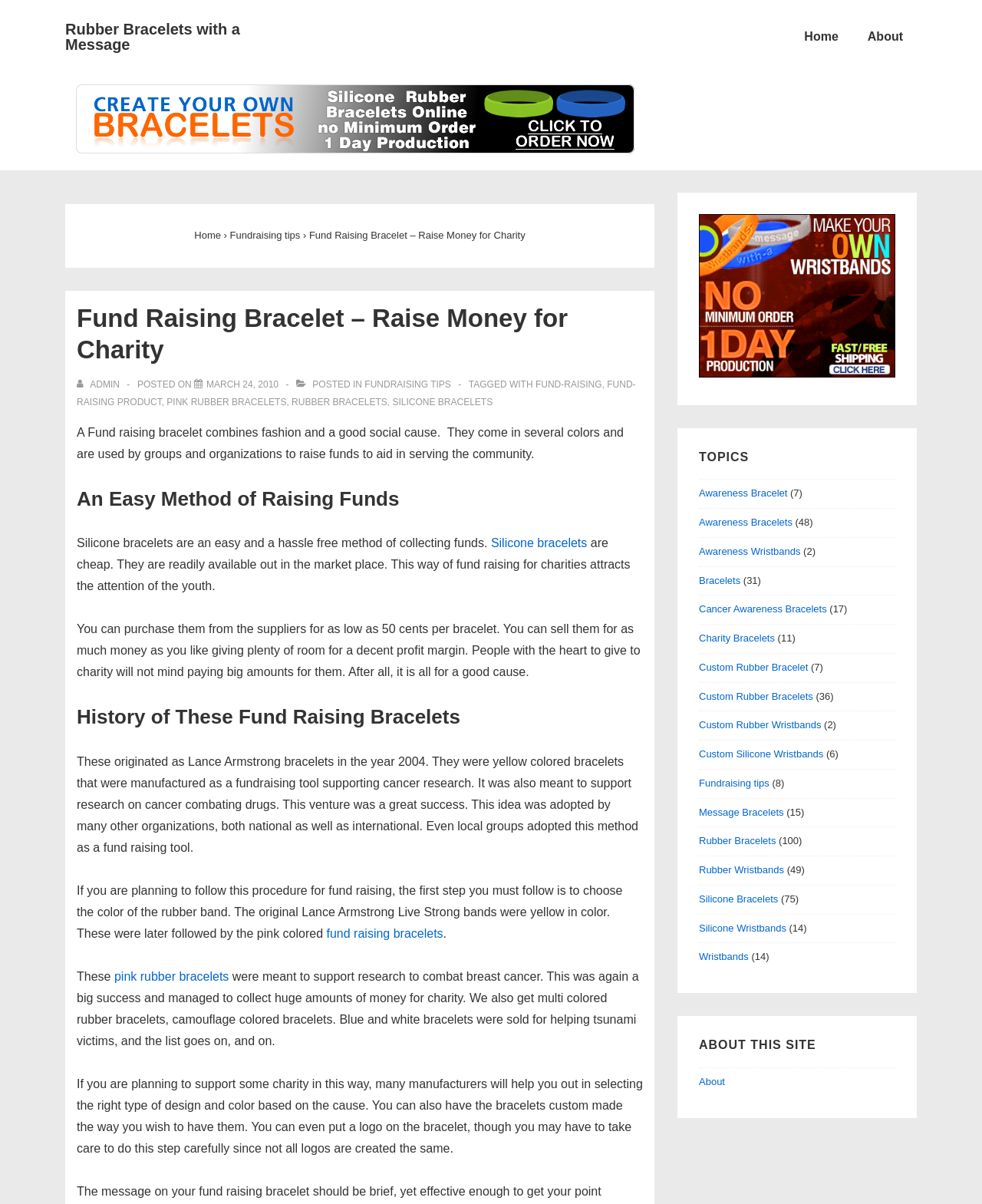Please indicate the bounding box coordinates of the element's region to be clicked to achieve the instruction: "Explore 'Awareness Bracelet'". Provide the coordinates as four float numbers between 0 and 1, i.e., [left, top, right, bottom].

[0.712, 0.405, 0.802, 0.415]